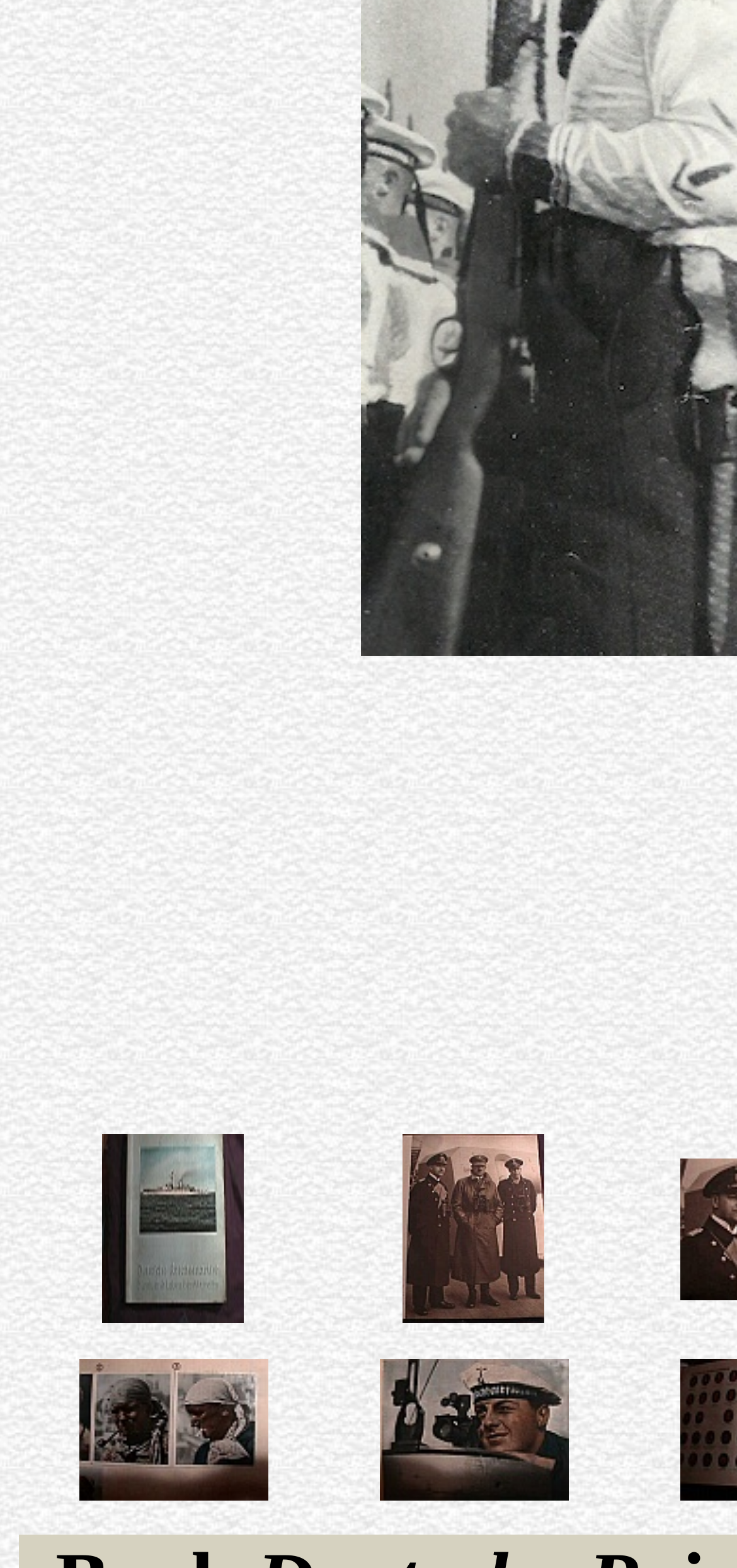Bounding box coordinates are specified in the format (top-left x, top-left y, bottom-right x, bottom-right y). All values are floating point numbers bounded between 0 and 1. Please provide the bounding box coordinate of the region this sentence describes: alt="Kriegsmarine"

[0.515, 0.941, 0.772, 0.961]